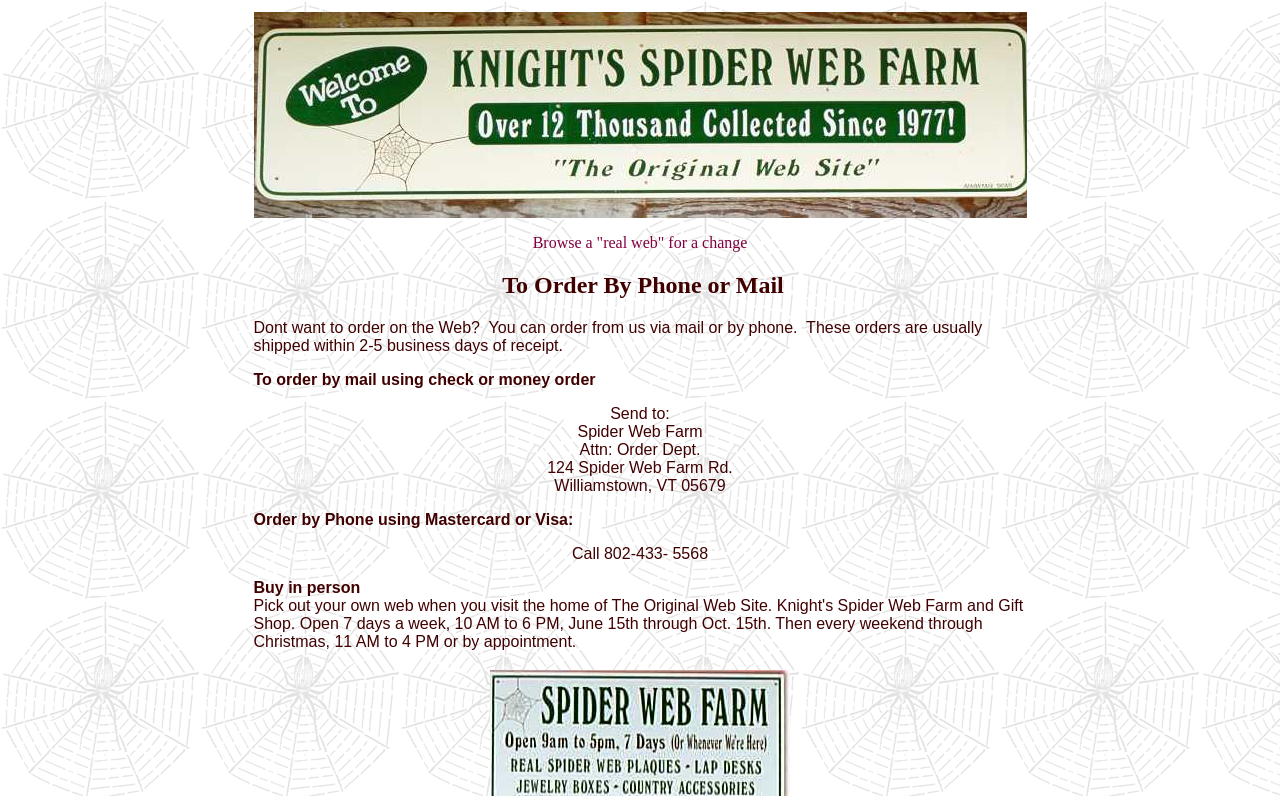Please give a one-word or short phrase response to the following question: 
What is the road name of the Spider Web Farm?

Spider Web Farm Rd.